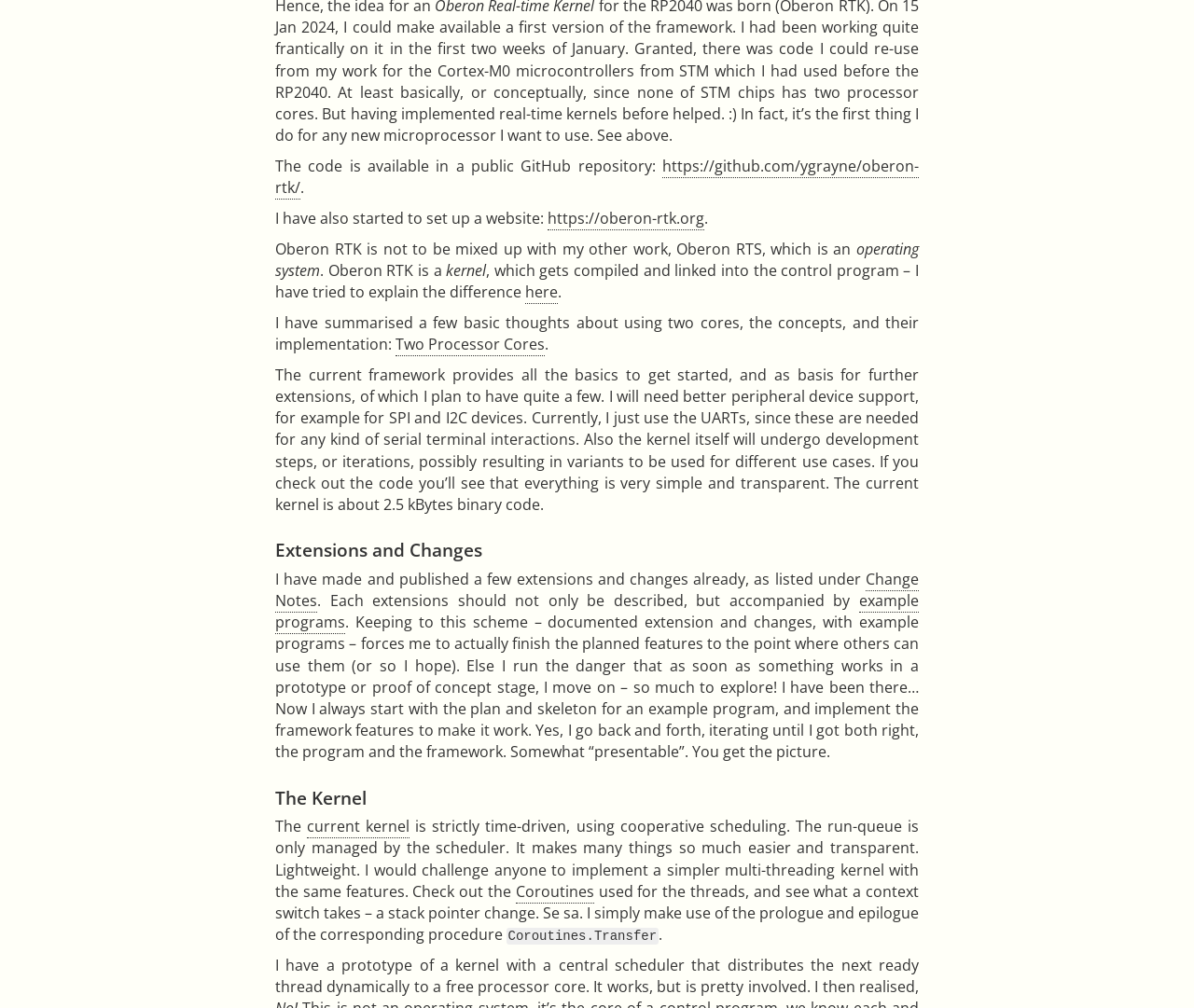Give a short answer to this question using one word or a phrase:
Where is the code of Oberon RTK available?

GitHub repository